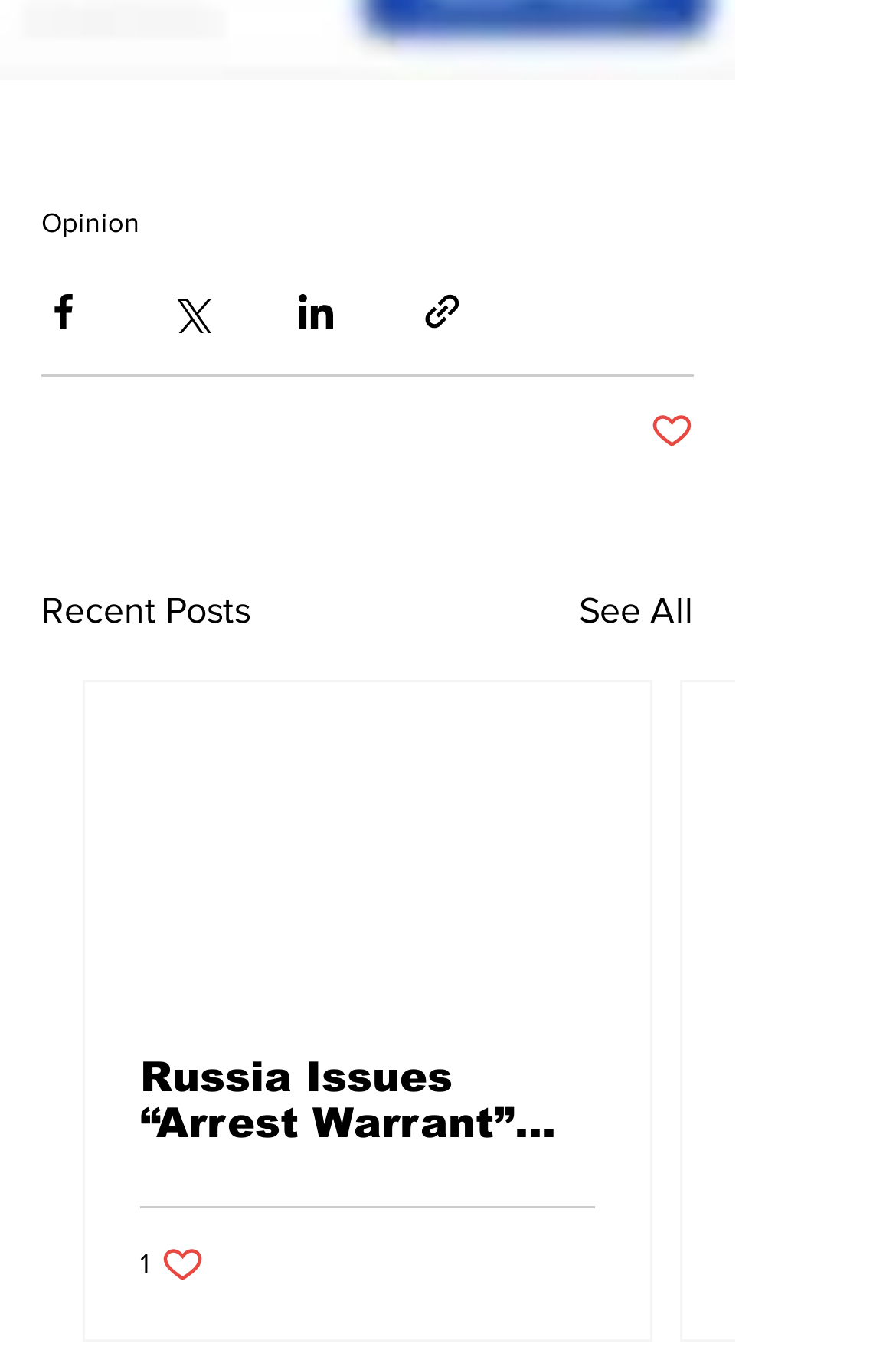Identify the bounding box coordinates for the UI element described by the following text: "Post not marked as liked". Provide the coordinates as four float numbers between 0 and 1, in the format [left, top, right, bottom].

[0.726, 0.303, 0.774, 0.339]